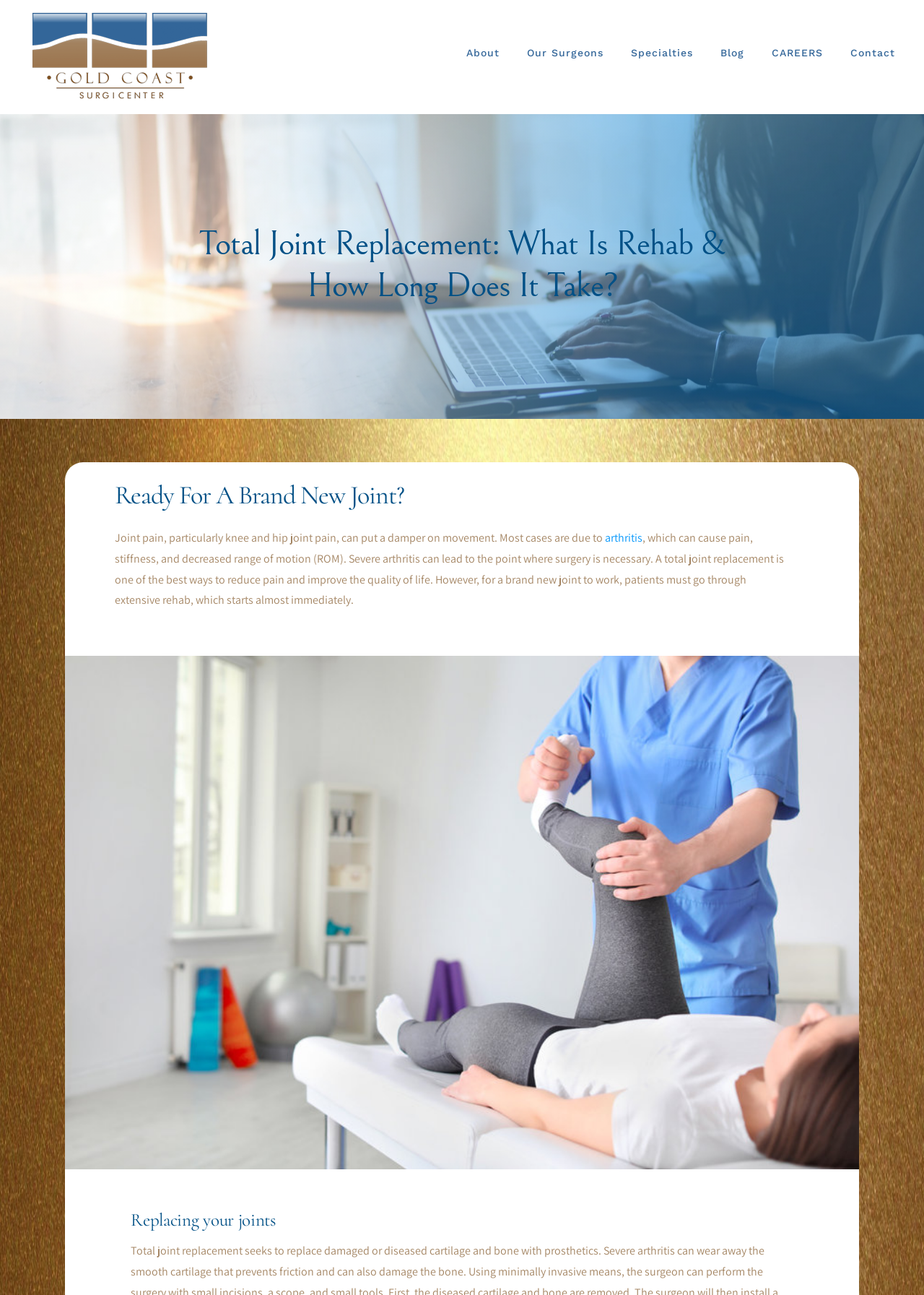Respond with a single word or phrase for the following question: 
What is the cause of joint pain?

arthritis